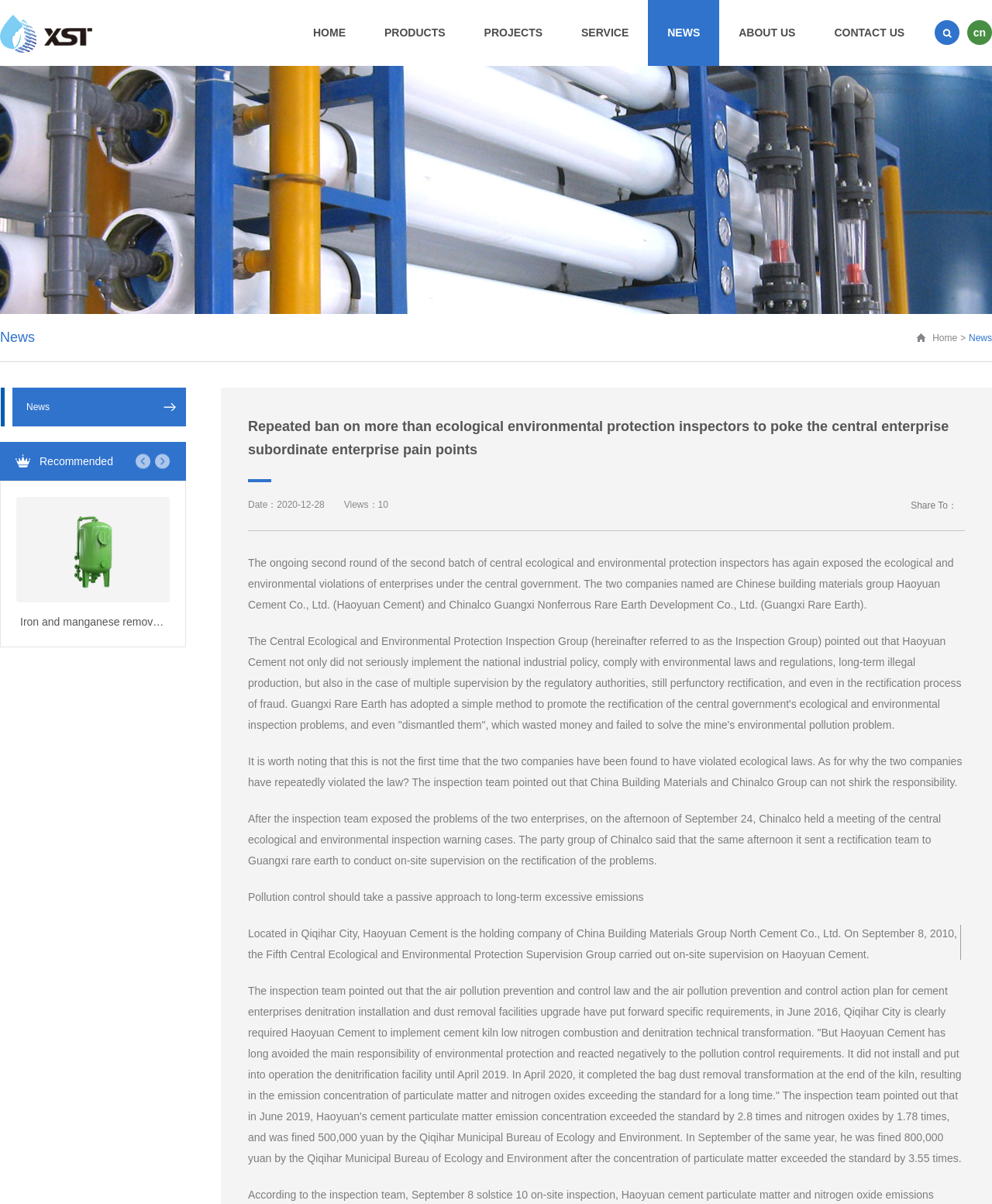Using the element description: "Got it!", determine the bounding box coordinates for the specified UI element. The coordinates should be four float numbers between 0 and 1, [left, top, right, bottom].

None